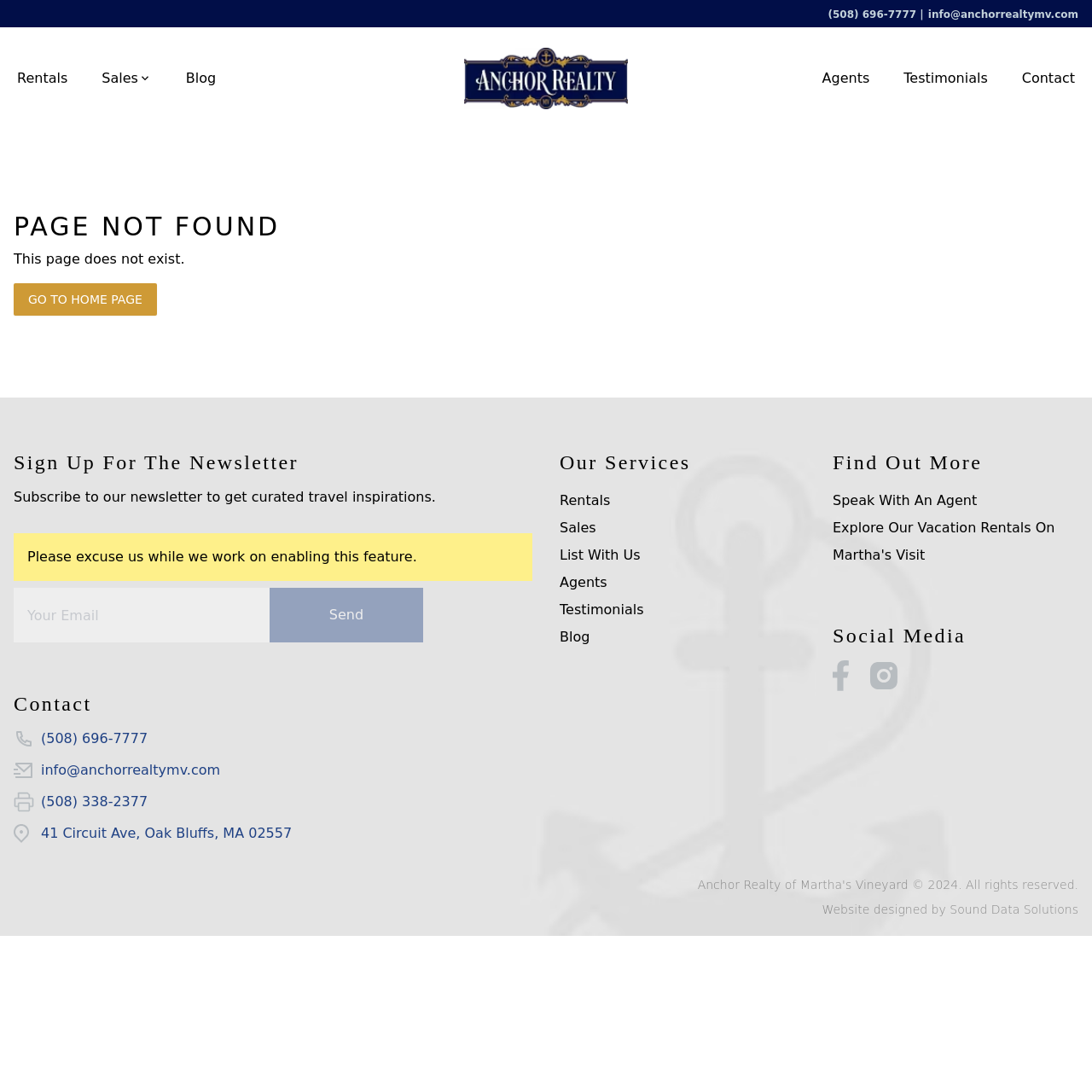Please mark the clickable region by giving the bounding box coordinates needed to complete this instruction: "Click on the 'HOME' link".

None